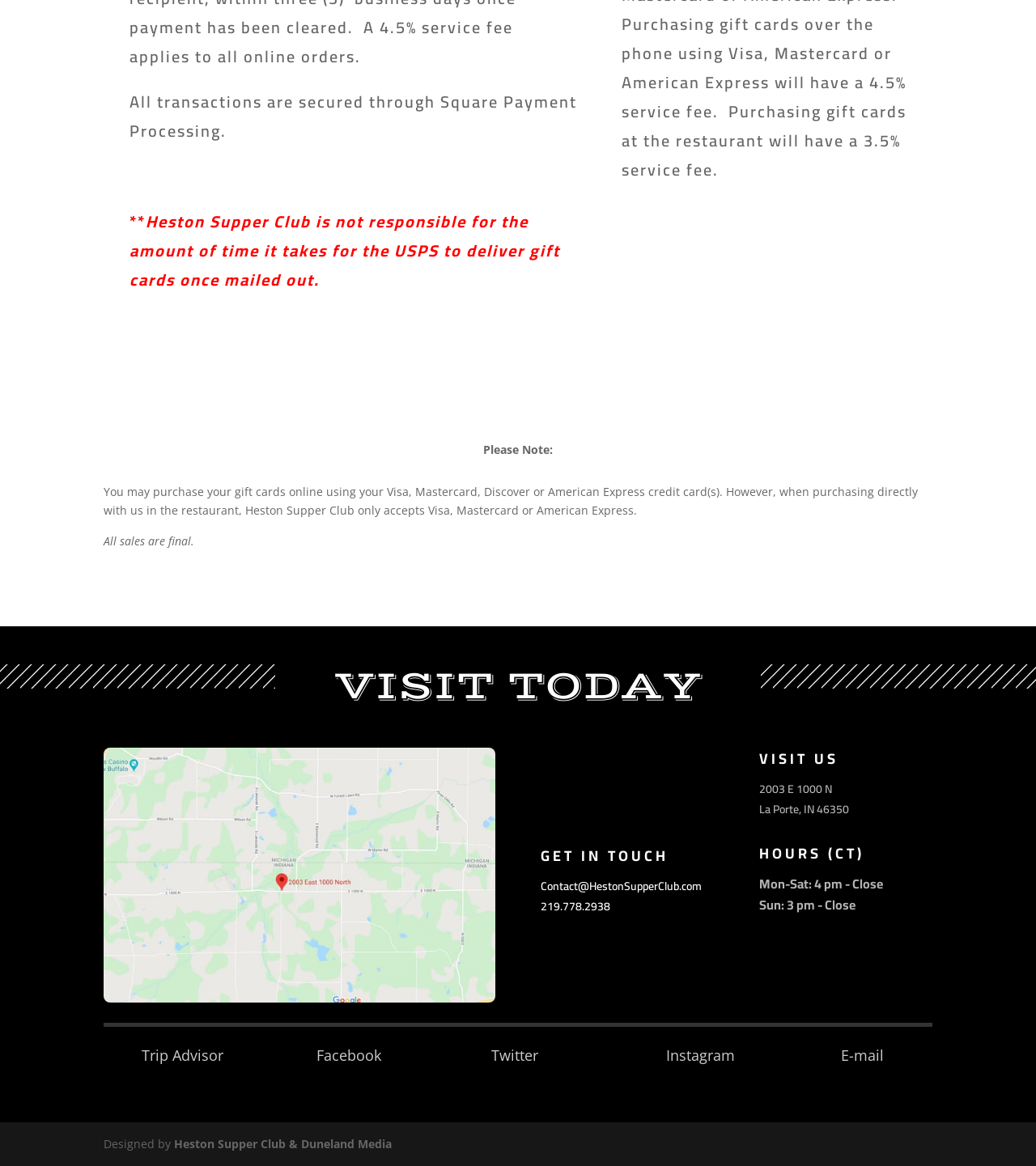Using floating point numbers between 0 and 1, provide the bounding box coordinates in the format (top-left x, top-left y, bottom-right x, bottom-right y). Locate the UI element described here: Cassius

None